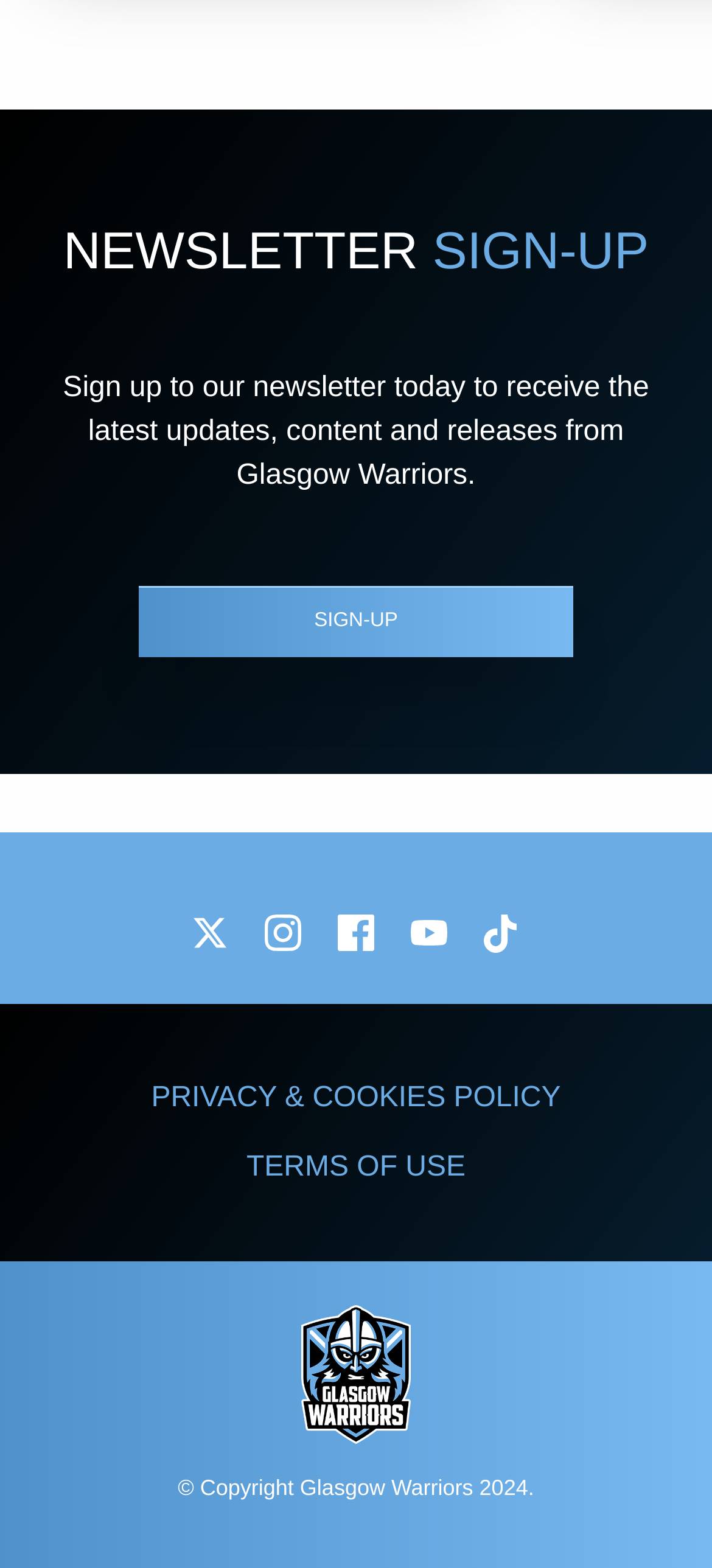Please find the bounding box coordinates of the element that must be clicked to perform the given instruction: "Sign up to the newsletter". The coordinates should be four float numbers from 0 to 1, i.e., [left, top, right, bottom].

[0.195, 0.373, 0.805, 0.419]